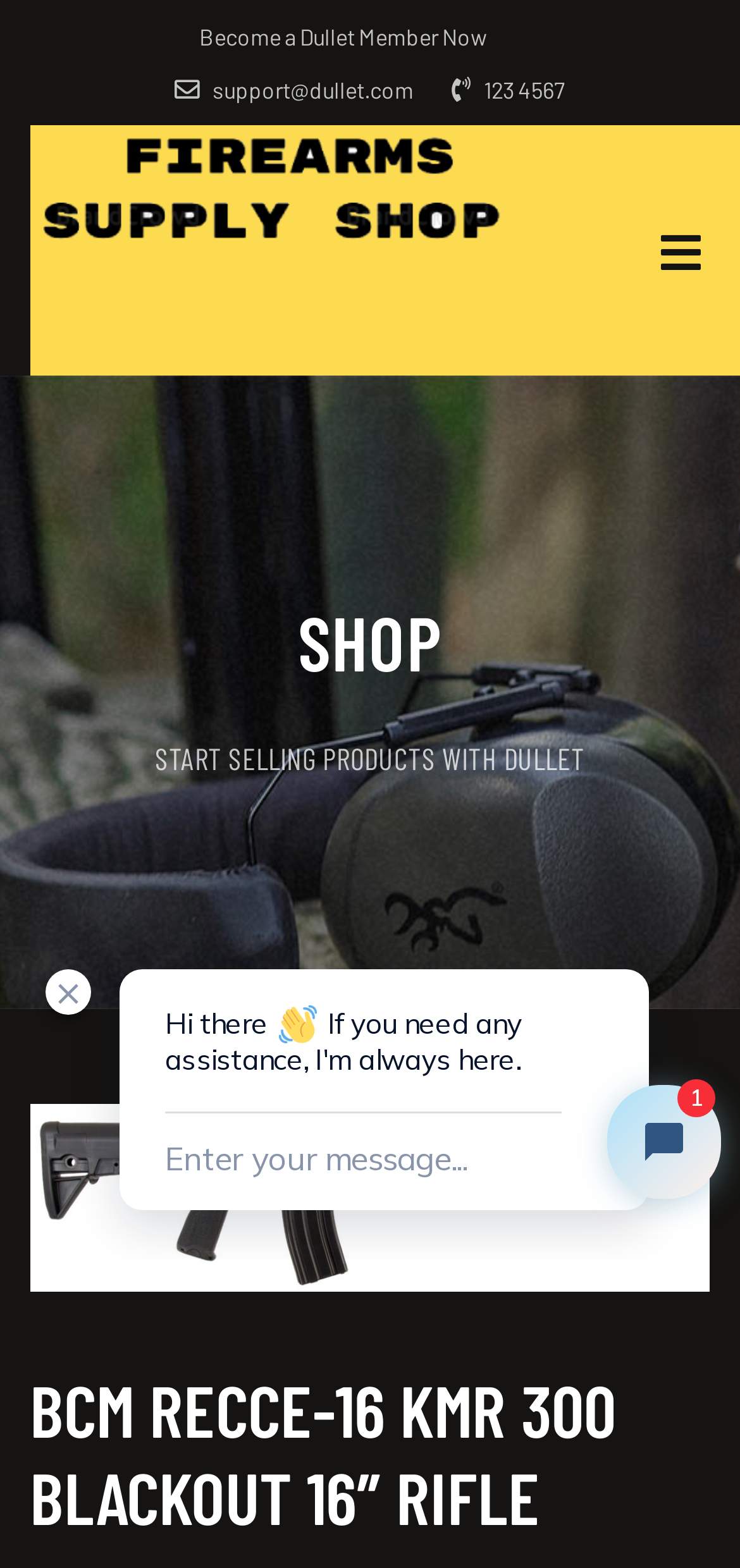Determine the bounding box for the described UI element: "support@dullet.com".

[0.236, 0.048, 0.559, 0.065]